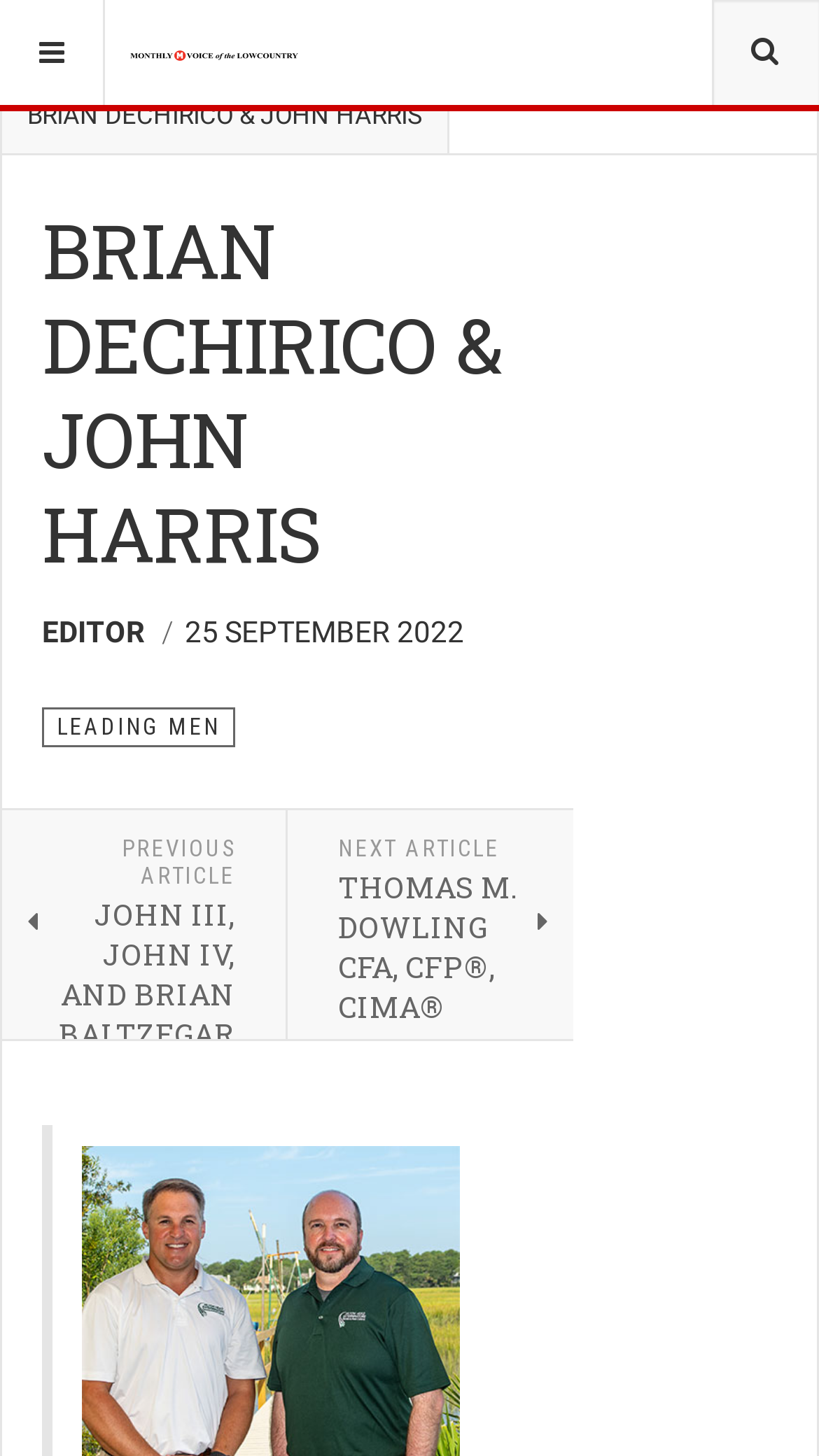Please determine the bounding box coordinates of the element's region to click in order to carry out the following instruction: "go to next article". The coordinates should be four float numbers between 0 and 1, i.e., [left, top, right, bottom].

[0.351, 0.556, 0.7, 0.714]